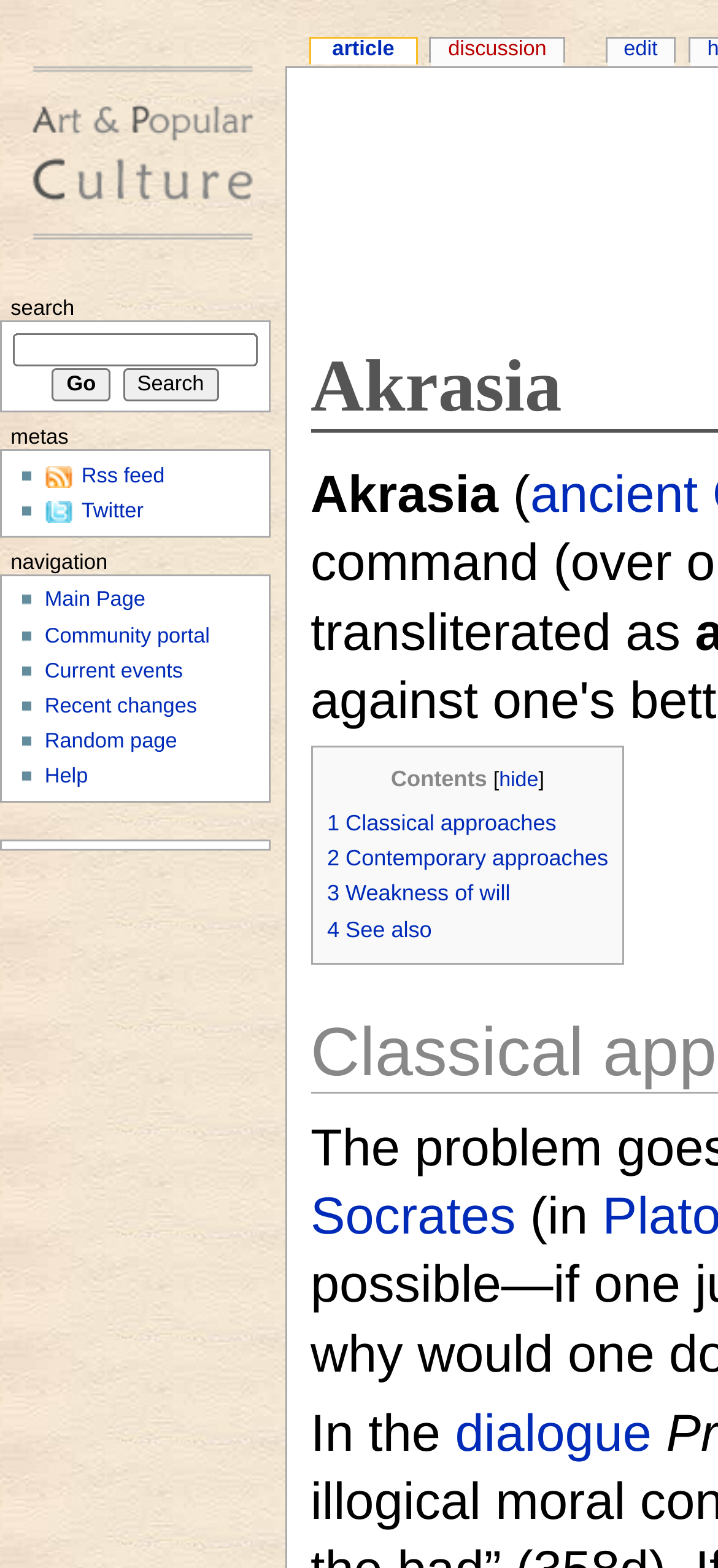Using the description: "4 See also", determine the UI element's bounding box coordinates. Ensure the coordinates are in the format of four float numbers between 0 and 1, i.e., [left, top, right, bottom].

[0.455, 0.584, 0.601, 0.601]